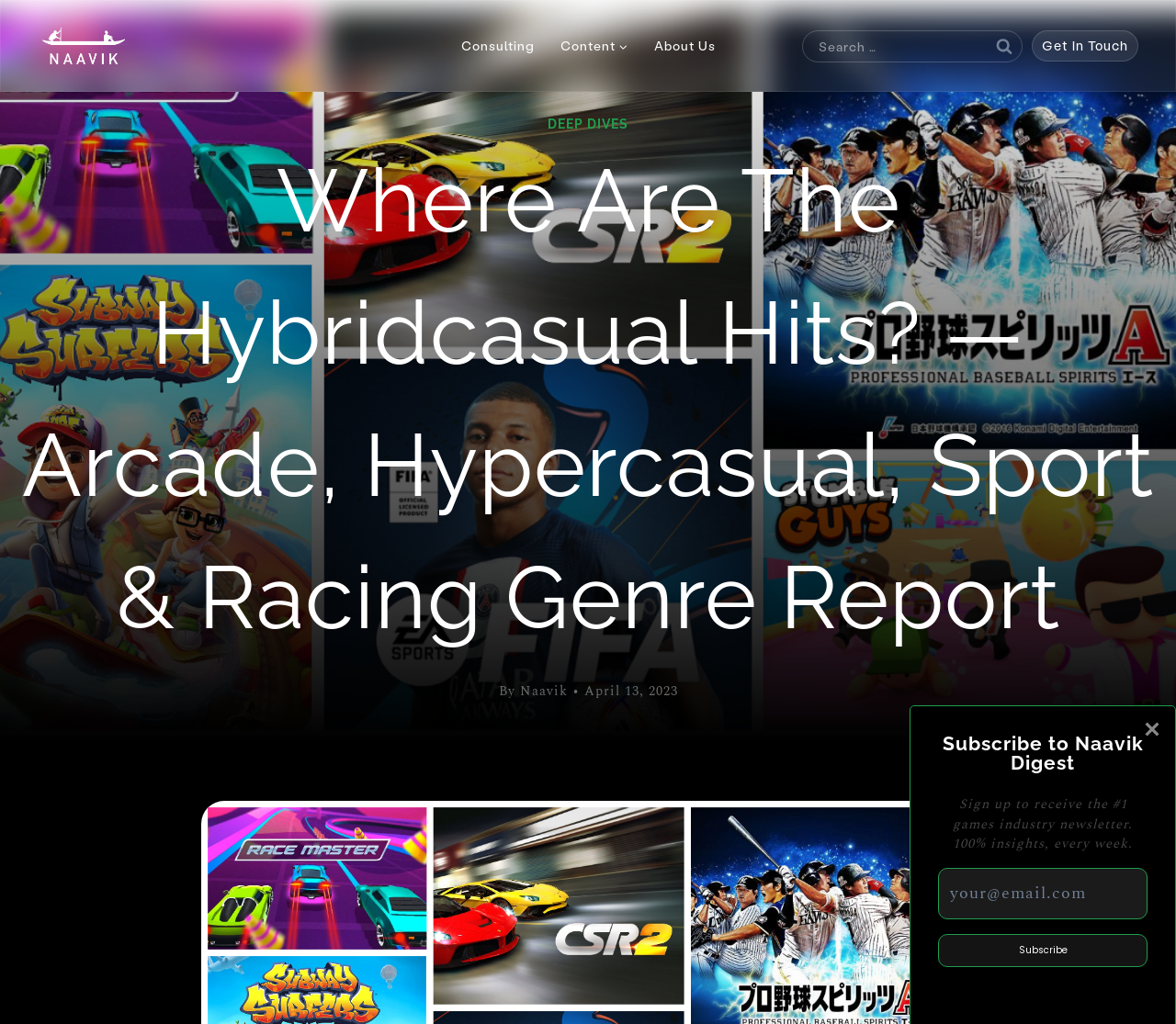Please indicate the bounding box coordinates of the element's region to be clicked to achieve the instruction: "Get in Touch". Provide the coordinates as four float numbers between 0 and 1, i.e., [left, top, right, bottom].

[0.877, 0.029, 0.968, 0.06]